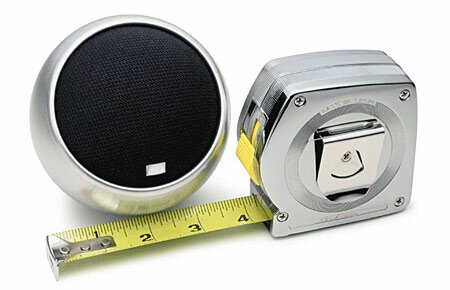Describe the image thoroughly, including all noticeable details.

The image showcases the Gallo Nucleus Micro speaker, designed by Anthony Gallo Acoustics. This compact speaker features a sleek, round design with a metallic finish and a black speaker grille, emphasizing its modern aesthetic. Next to the speaker lies a measuring tape, suggesting the importance of compact dimensions and precise installation for this high-fidelity audio equipment. The Gallo Nucleus Micro is celebrated for its ability to deliver exceptional sound quality from a small form factor, making it an ideal choice for audiophiles seeking both style and performance in their home audio setups. Its clarity and ability to produce a coherent stereo image without overwhelming the space highlights its appeal for those desiring a discrete yet powerful audio solution.